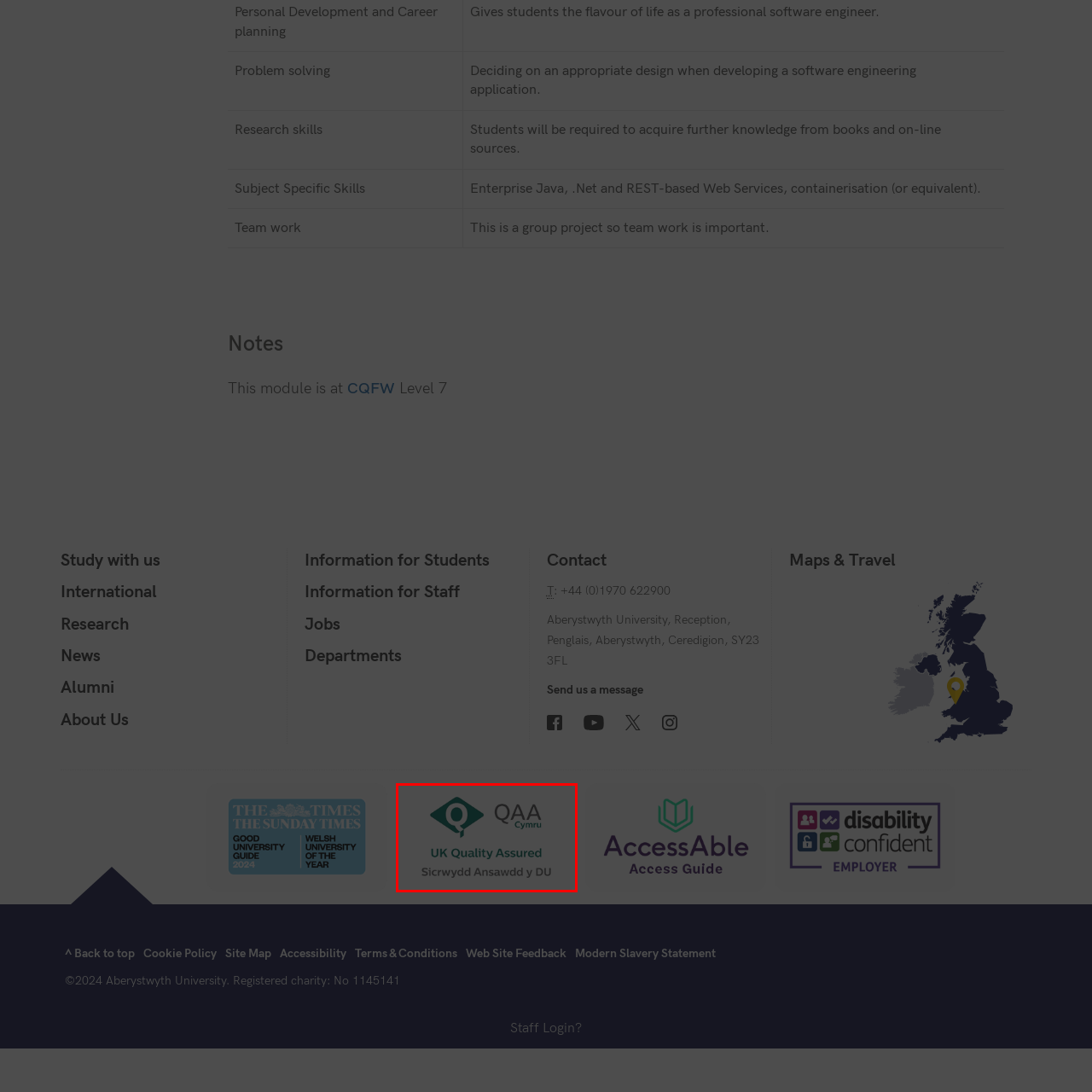Explain in detail what is depicted in the image within the red-bordered box.

The image displays the "QAA Cymru" logo, symbolizing quality assurance in UK education. Below the logo, the text "UK Quality Assured" is prominently featured, emphasizing the commitment to maintaining high educational standards. The Welsh translation, "Sicrwydd Ansawdd y DU," is included beneath, showcasing the bilingual nature of the certification. This image signifies a recognized benchmark for quality in educational institutions, reinforcing the credibility and trust placed in the organization's standards.